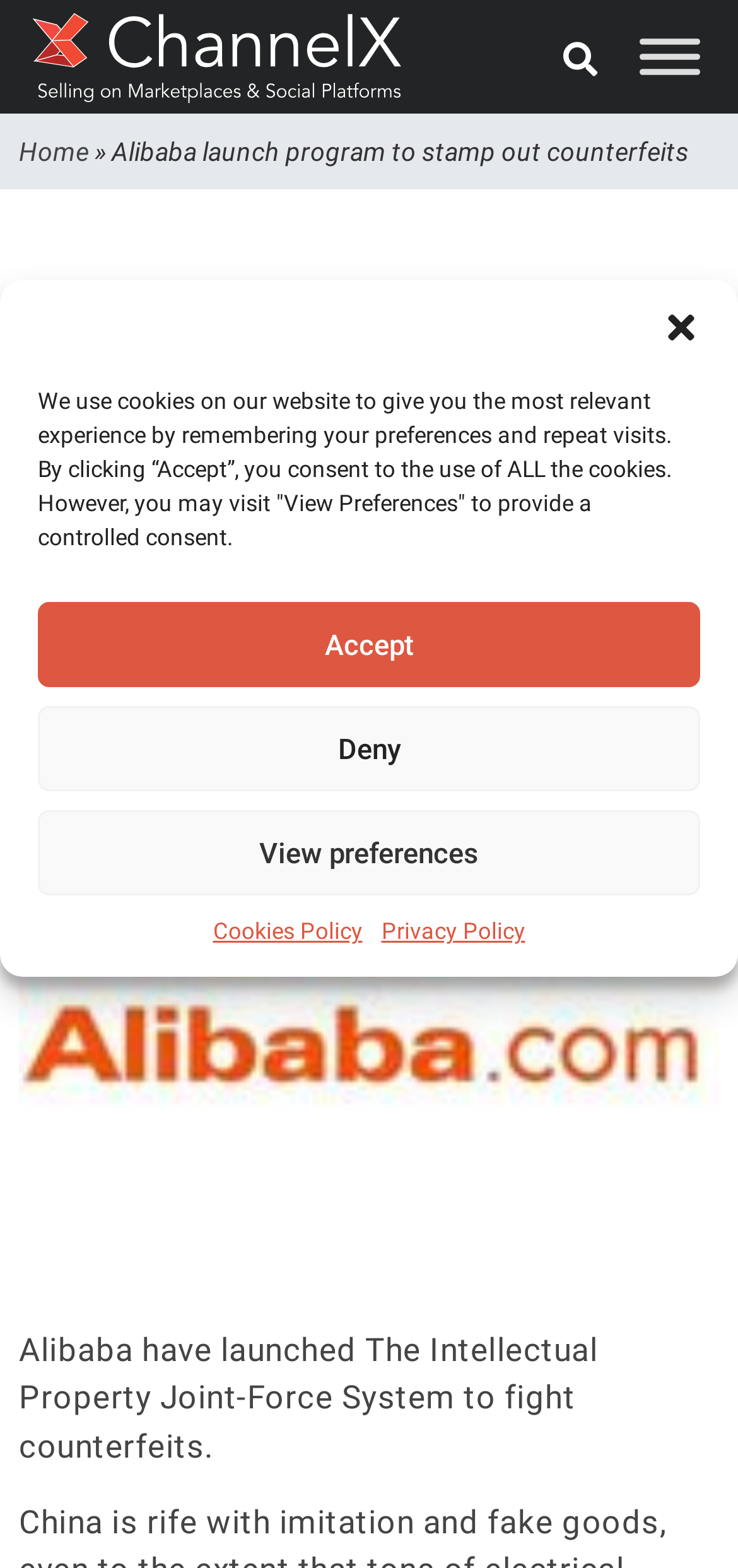Extract the heading text from the webpage.

Alibaba launch program to stamp out counterfeits